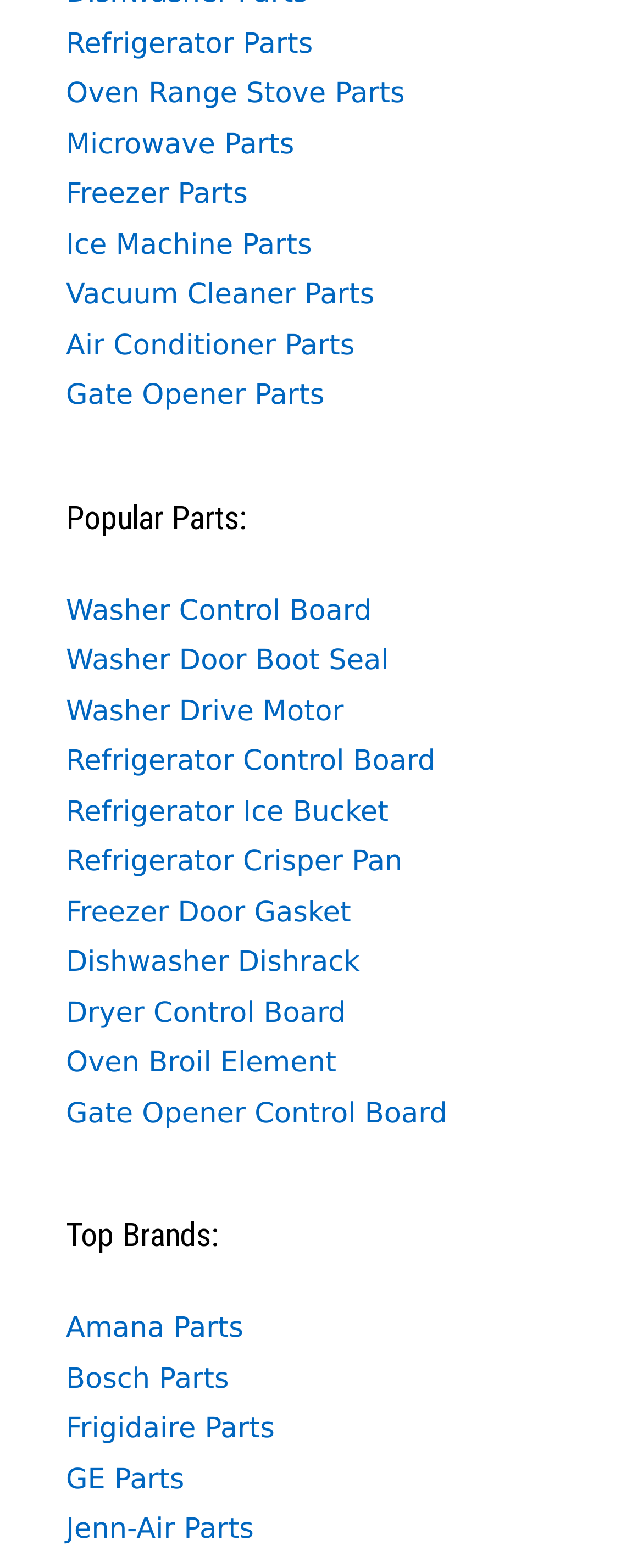From the webpage screenshot, predict the bounding box of the UI element that matches this description: "Washer Drive Motor".

[0.103, 0.443, 0.535, 0.464]